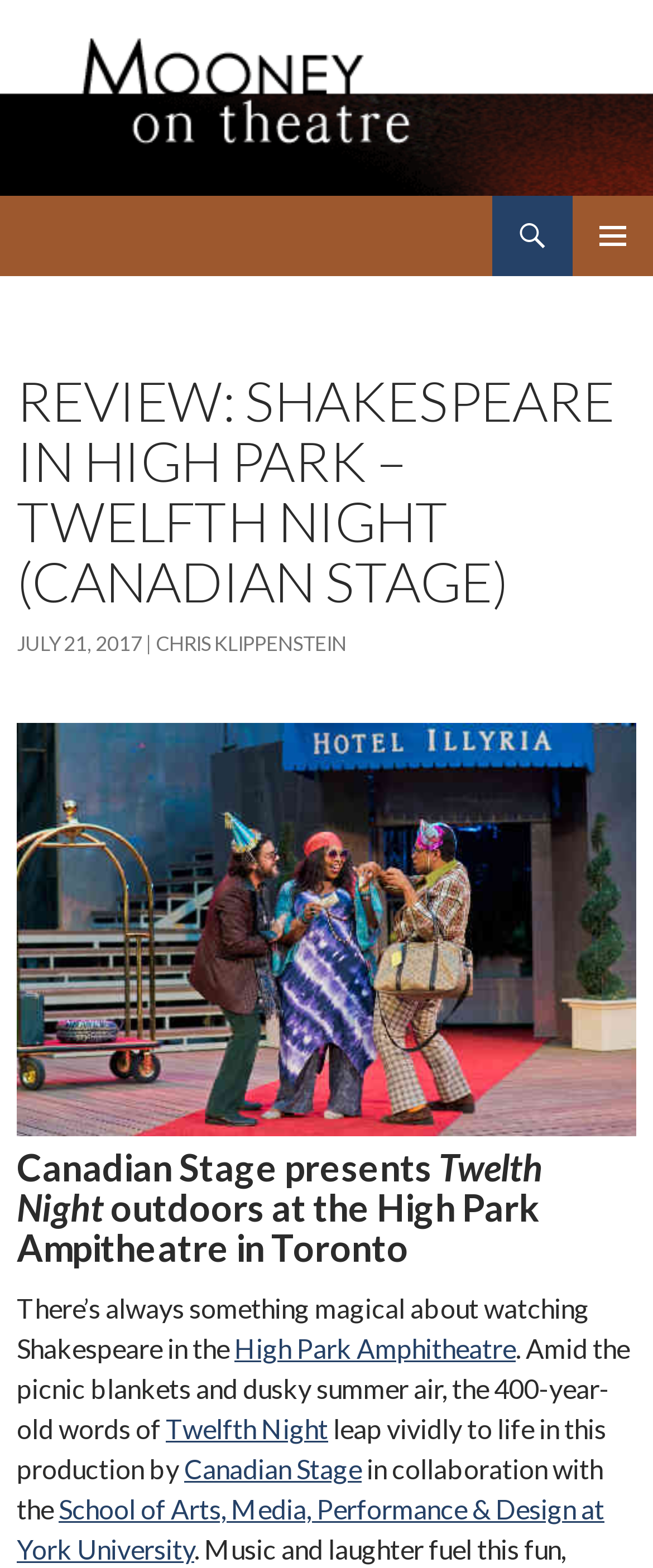Determine which piece of text is the heading of the webpage and provide it.

Mooney on Theatre